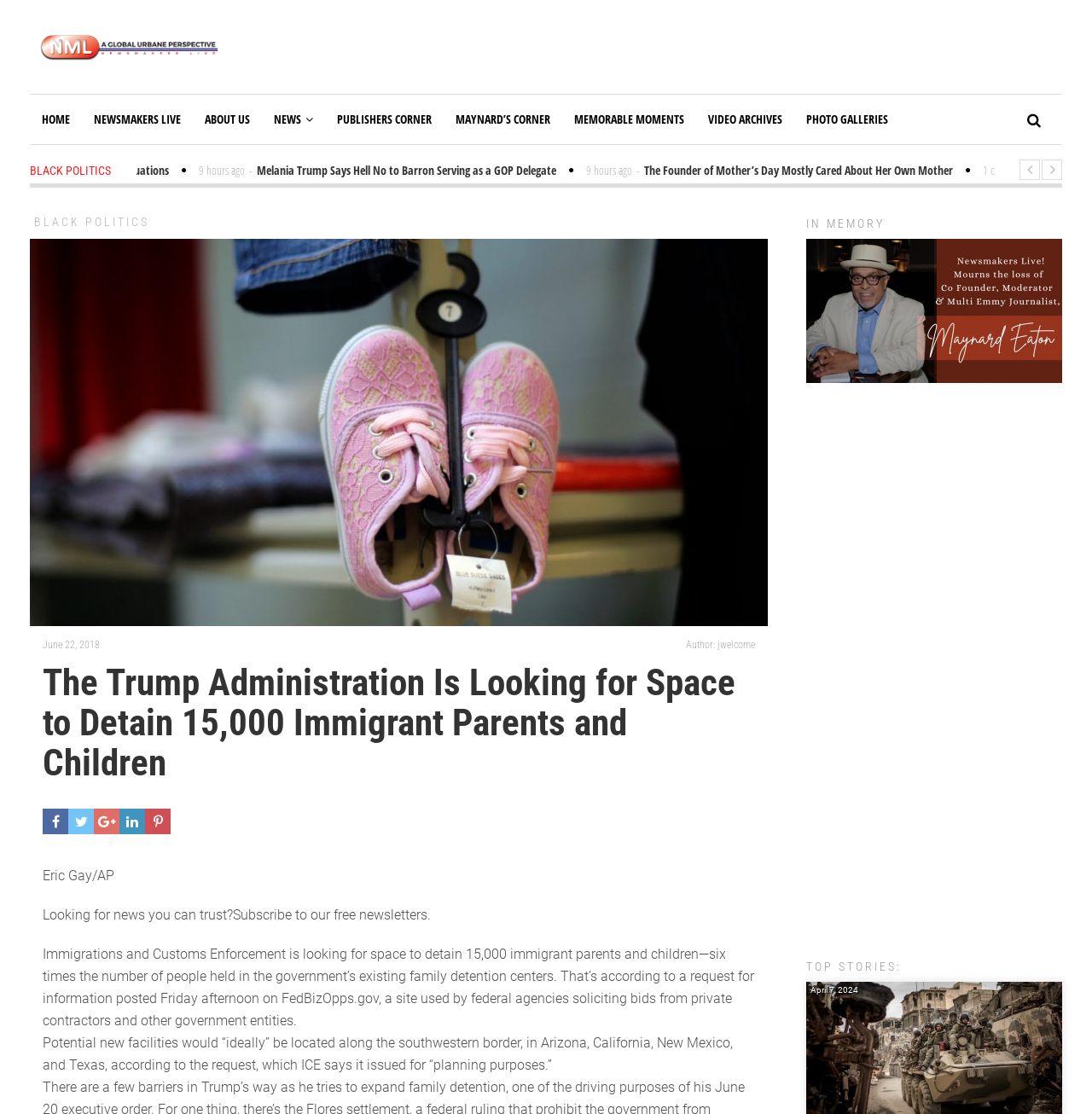Who is the author of the article?
Using the information presented in the image, please offer a detailed response to the question.

I found the author's name 'jwelcome' mentioned in the article's content, specifically in the section with the timestamp 'June 22, 2018'.